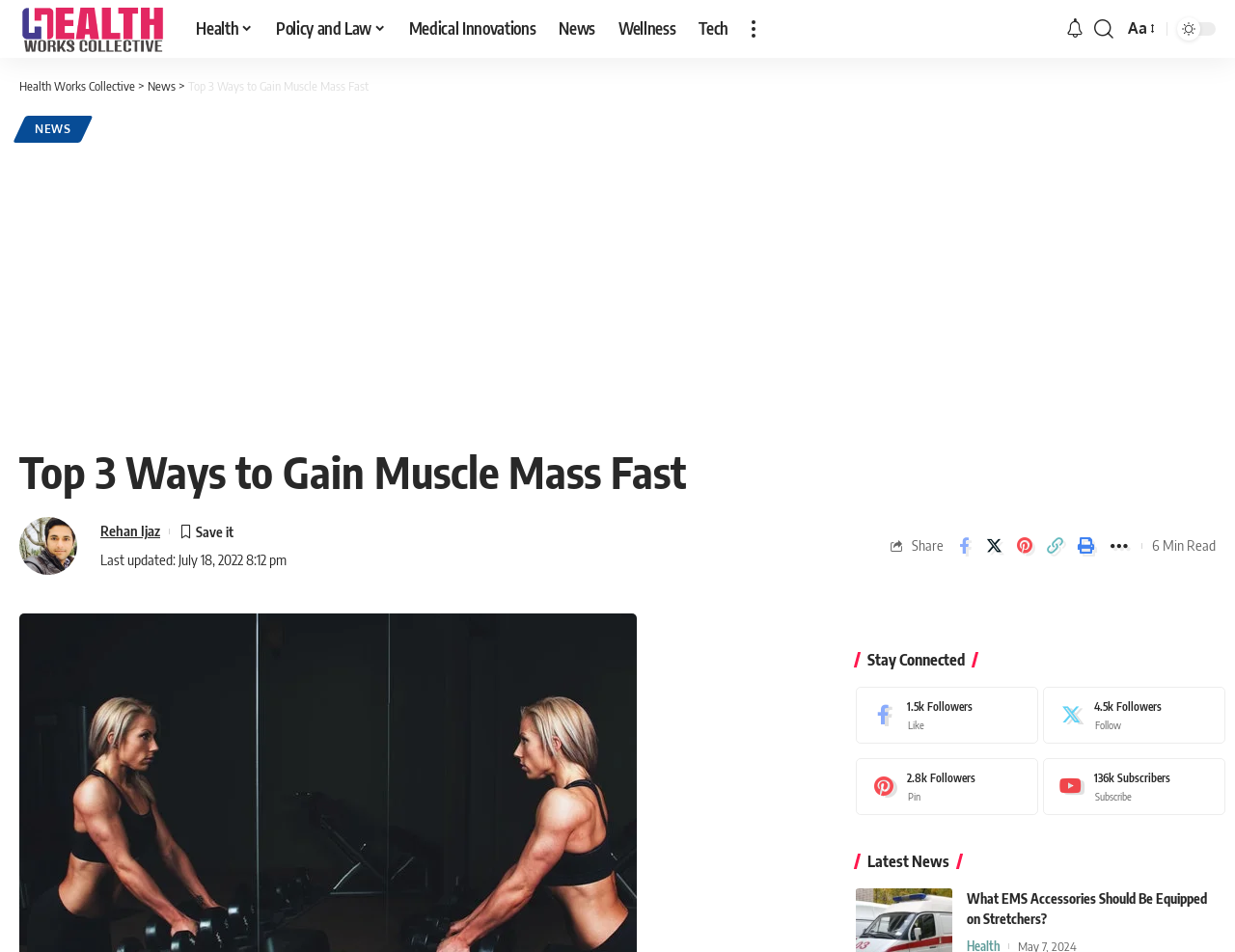What is the category of the article 'What EMS Accessories Should Be Equipped on Stretchers?'?
Please look at the screenshot and answer in one word or a short phrase.

News